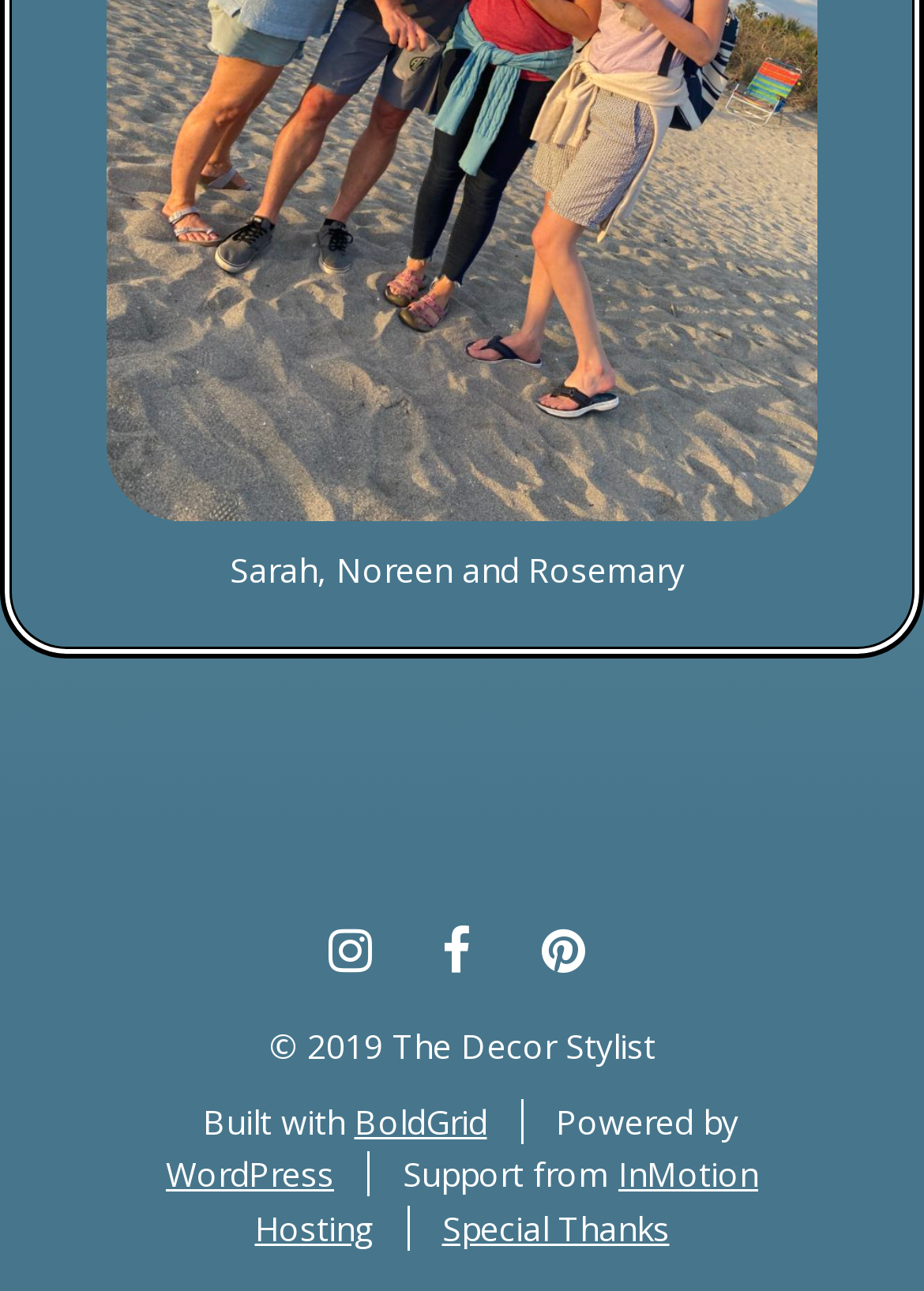Based on the element description: "InMotion Hosting", identify the UI element and provide its bounding box coordinates. Use four float numbers between 0 and 1, [left, top, right, bottom].

[0.276, 0.892, 0.821, 0.968]